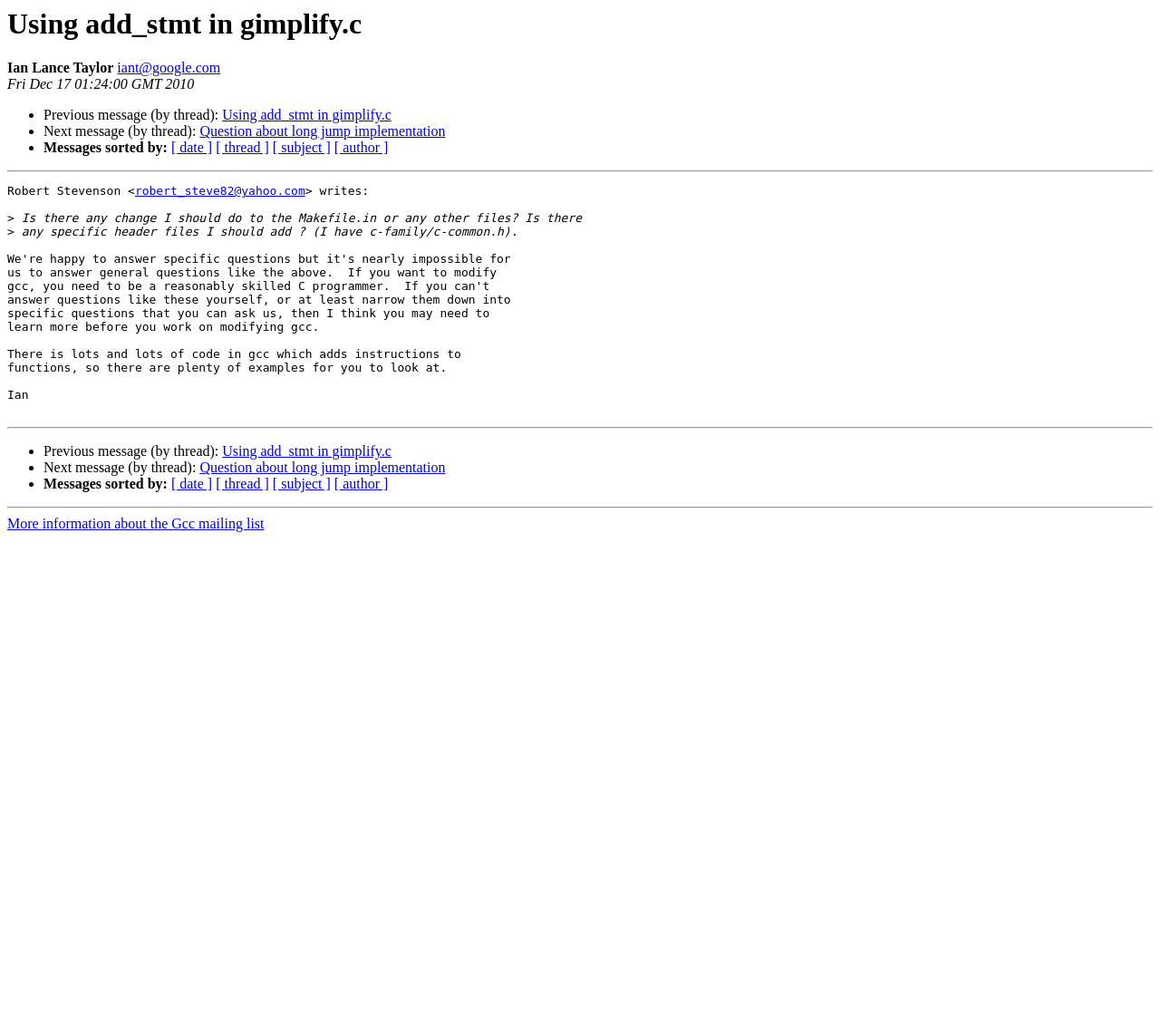Determine the bounding box coordinates of the target area to click to execute the following instruction: "Sort messages by date."

[0.148, 0.135, 0.183, 0.15]